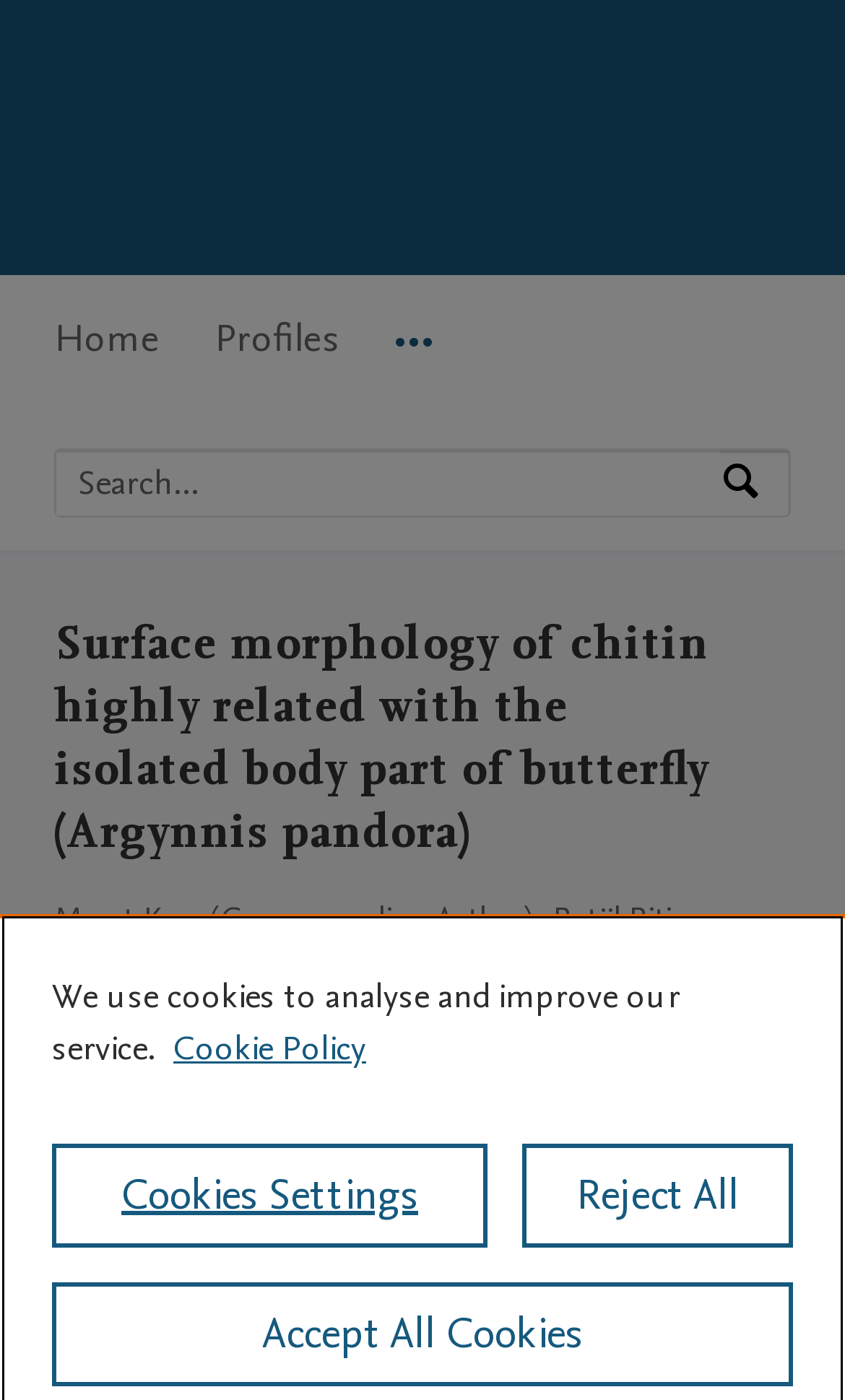Find the bounding box coordinates of the clickable element required to execute the following instruction: "Search by expertise, name or affiliation". Provide the coordinates as four float numbers between 0 and 1, i.e., [left, top, right, bottom].

[0.067, 0.321, 0.851, 0.367]